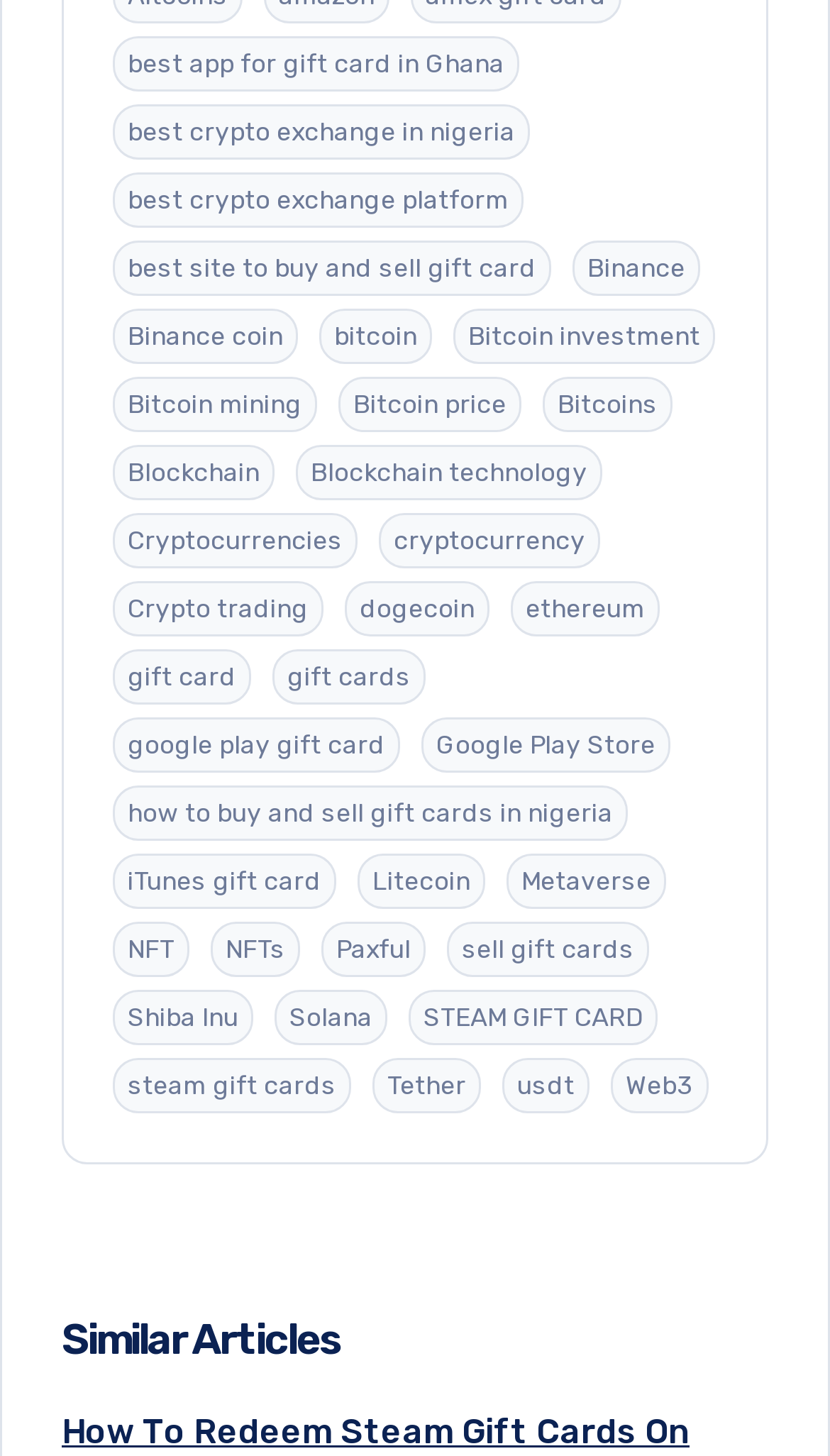Using floating point numbers between 0 and 1, provide the bounding box coordinates in the format (top-left x, top-left y, bottom-right x, bottom-right y). Locate the UI element described here: best crypto exchange platform

[0.136, 0.119, 0.631, 0.157]